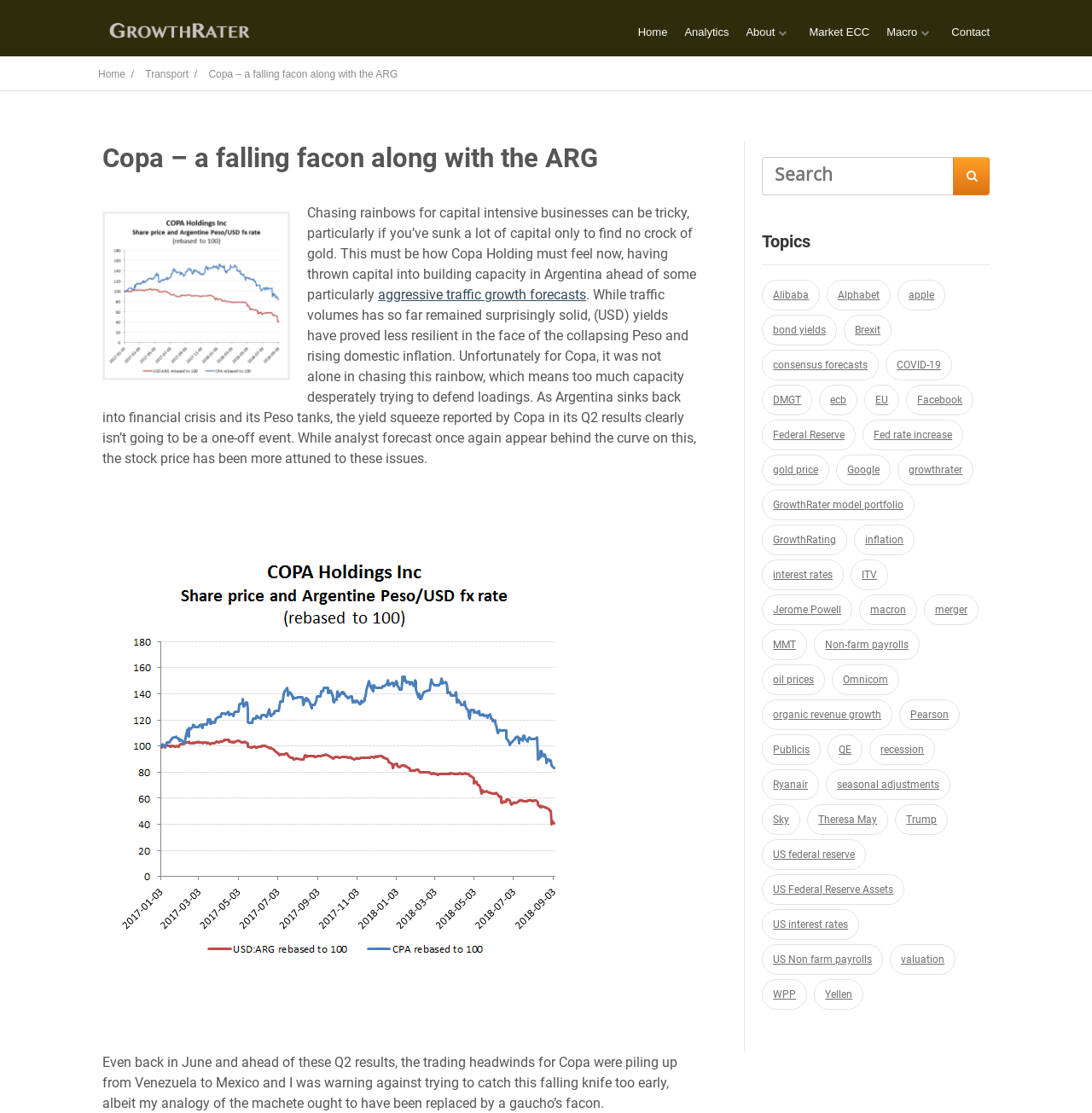Describe all visible elements and their arrangement on the webpage.

This webpage appears to be a blog or article page focused on financial analysis and news. At the top, there is a navigation menu with links to "Home", "Analytics", "About", "Market ECC", "Macro", and "Contact". Below this menu, there is a secondary navigation menu with links to "Home", "Transport", and other categories.

The main content of the page is an article with a heading "Copa – a falling facon along with the ARG". The article discusses the challenges faced by Copa Holding, a capital-intensive business, and its struggles with traffic growth forecasts and yield squeezes. The text is divided into several paragraphs, with some links to related topics or sources.

To the right of the article, there is a sidebar with a search box and a list of topics, each with a number of related items. These topics include "Alibaba", "Alphabet", "Apple", "Bond Yields", "Brexit", and many others. The list is quite extensive, with over 40 topics.

At the bottom of the page, there is a complementary section with a search box and a button. The search box is labeled "Search", and the button has a magnifying glass icon.

Overall, the webpage appears to be a resource for financial news and analysis, with a focus on providing in-depth information and related topics for readers to explore.